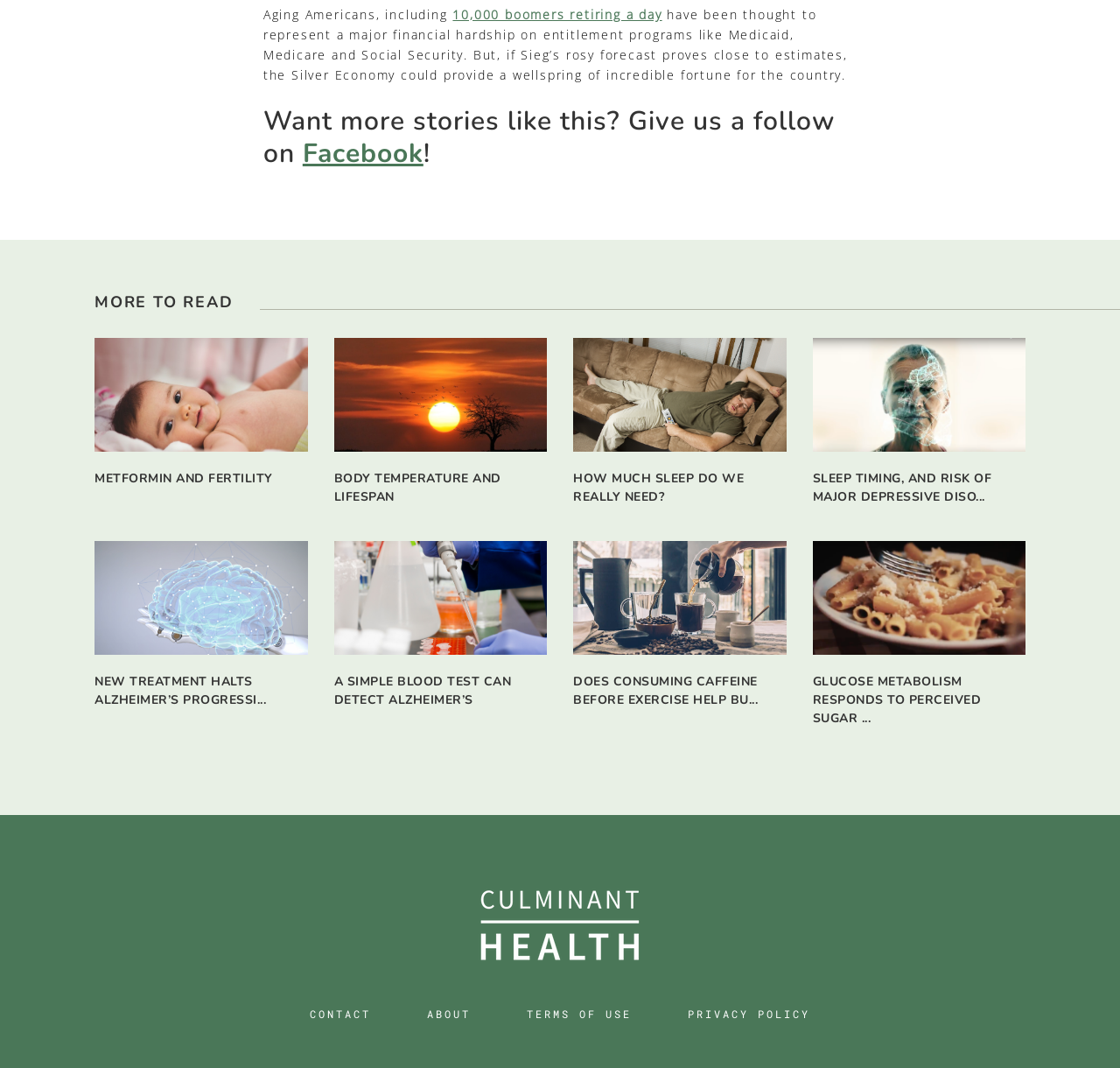Answer the following inquiry with a single word or phrase:
What is the topic of the article at the top of the page?

Aging Americans